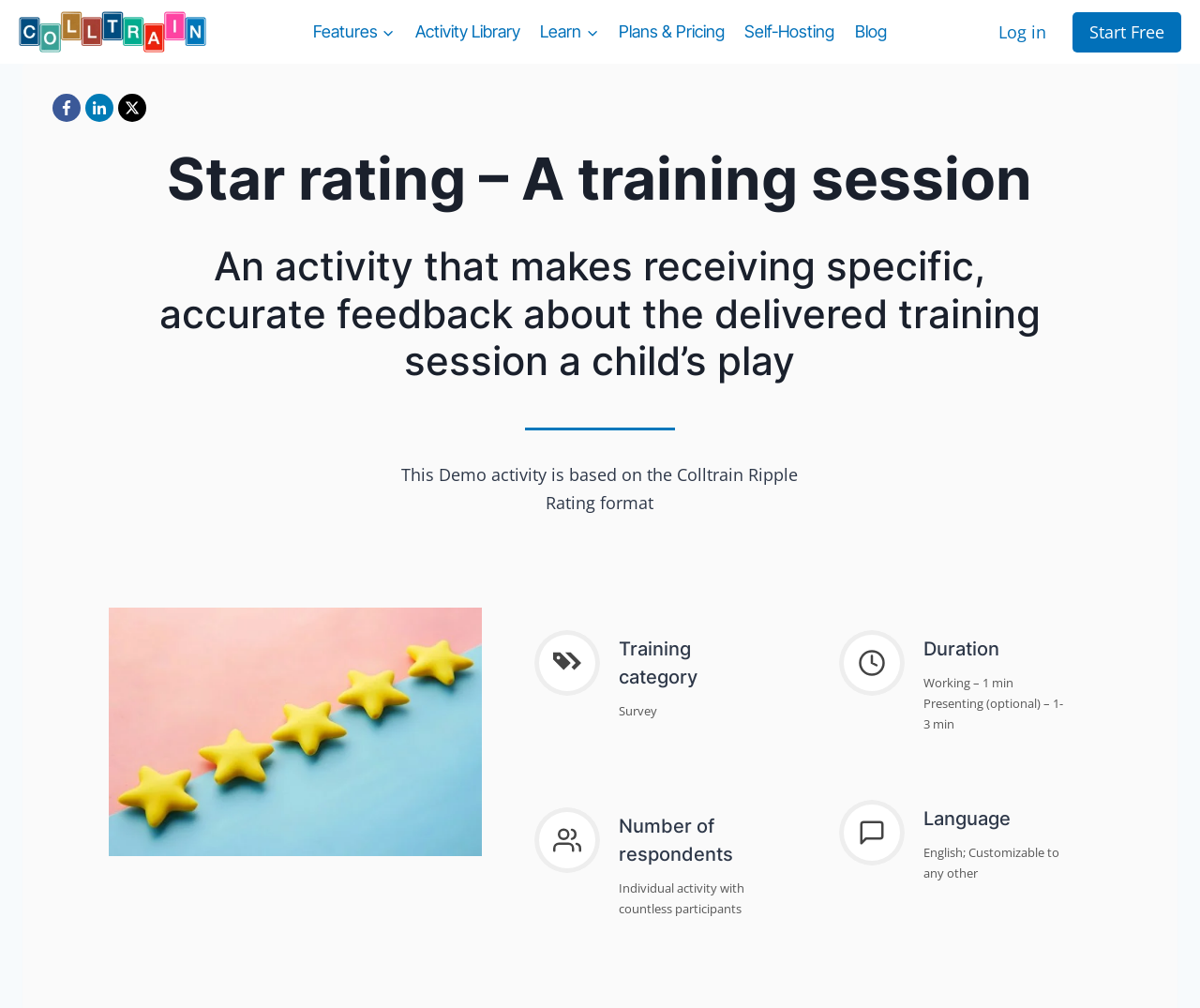Given the description of a UI element: "Cat Breeds", identify the bounding box coordinates of the matching element in the webpage screenshot.

None